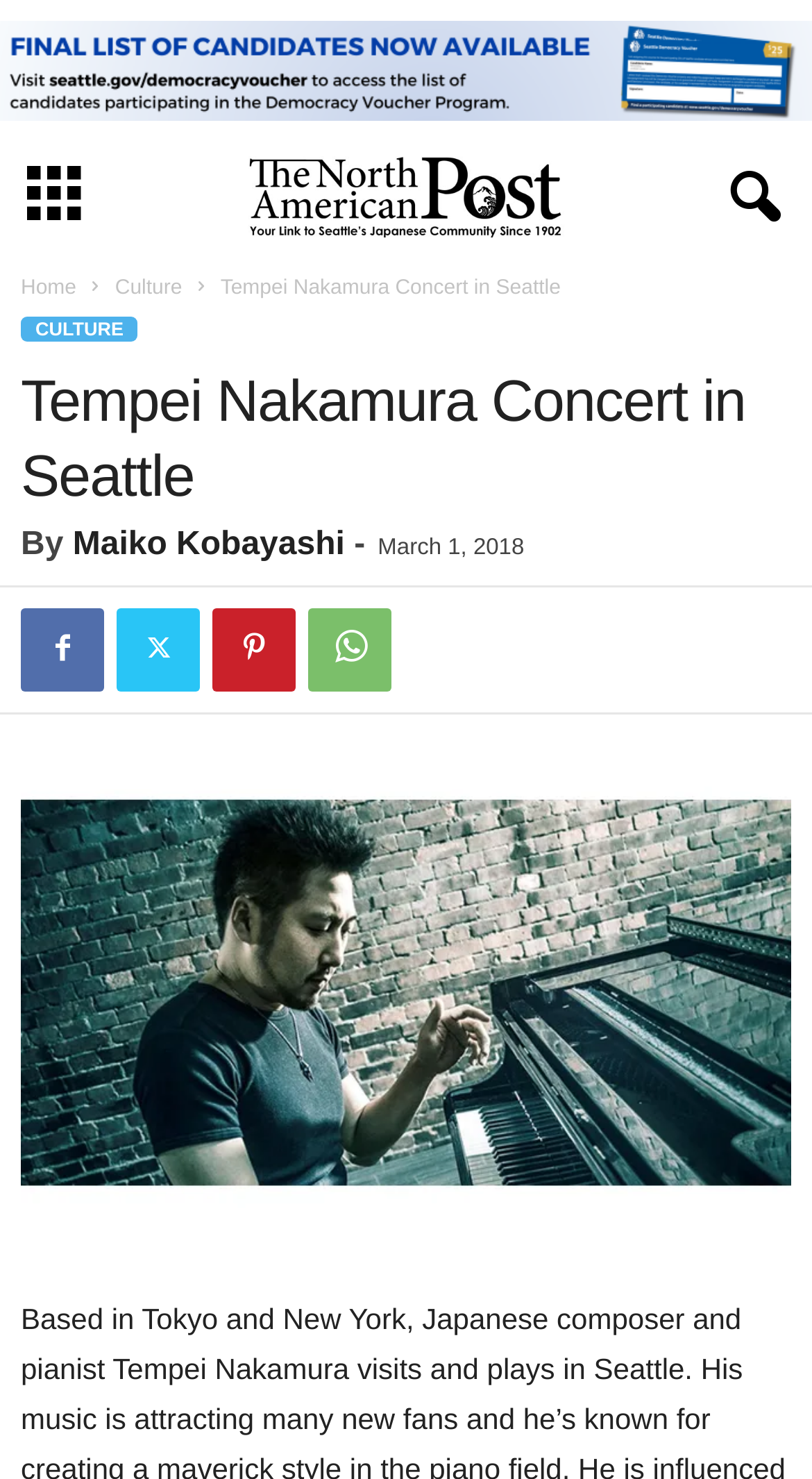Locate the bounding box coordinates of the element's region that should be clicked to carry out the following instruction: "Click the share button". The coordinates need to be four float numbers between 0 and 1, i.e., [left, top, right, bottom].

[0.026, 0.412, 0.128, 0.468]